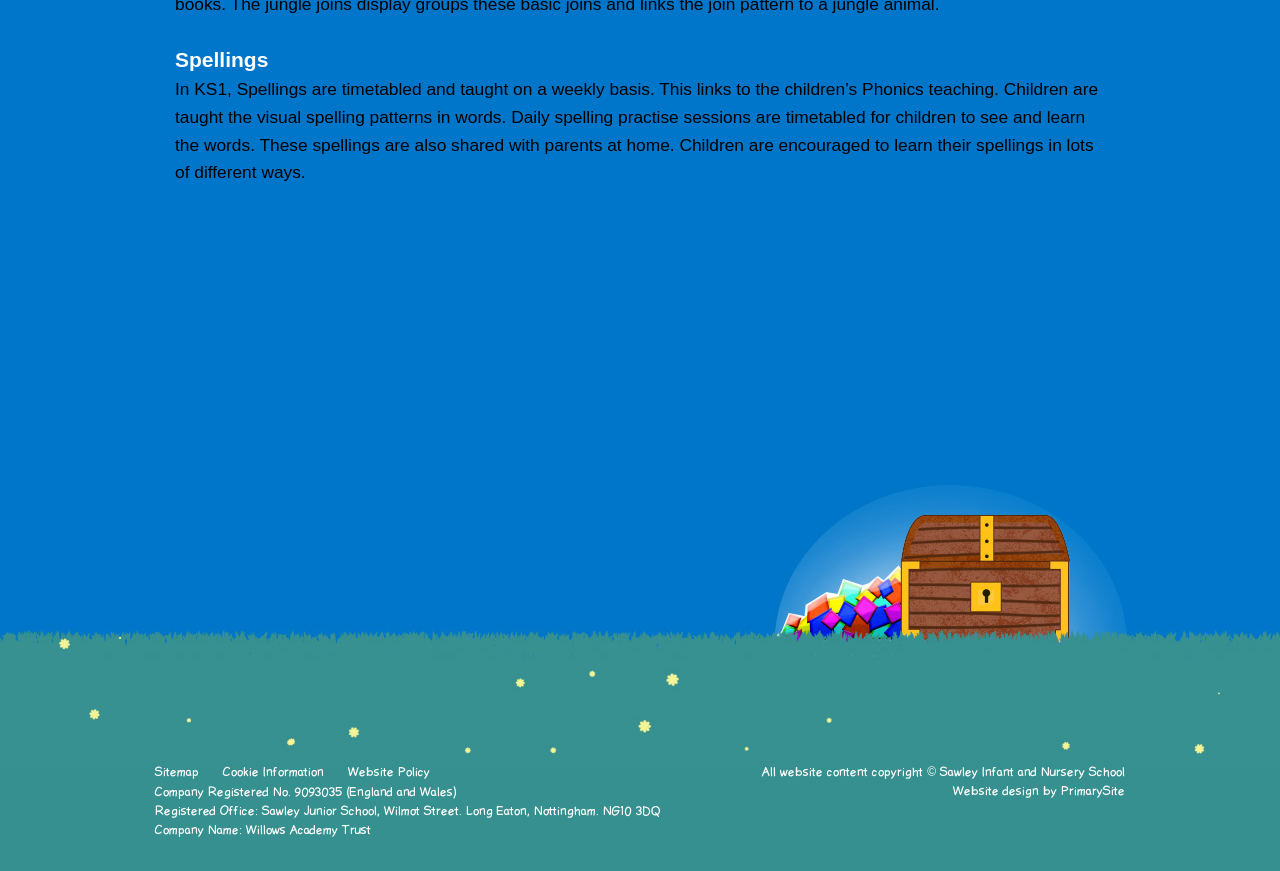Provide the bounding box coordinates of the HTML element this sentence describes: "Sitemap". The bounding box coordinates consist of four float numbers between 0 and 1, i.e., [left, top, right, bottom].

[0.121, 0.878, 0.155, 0.894]